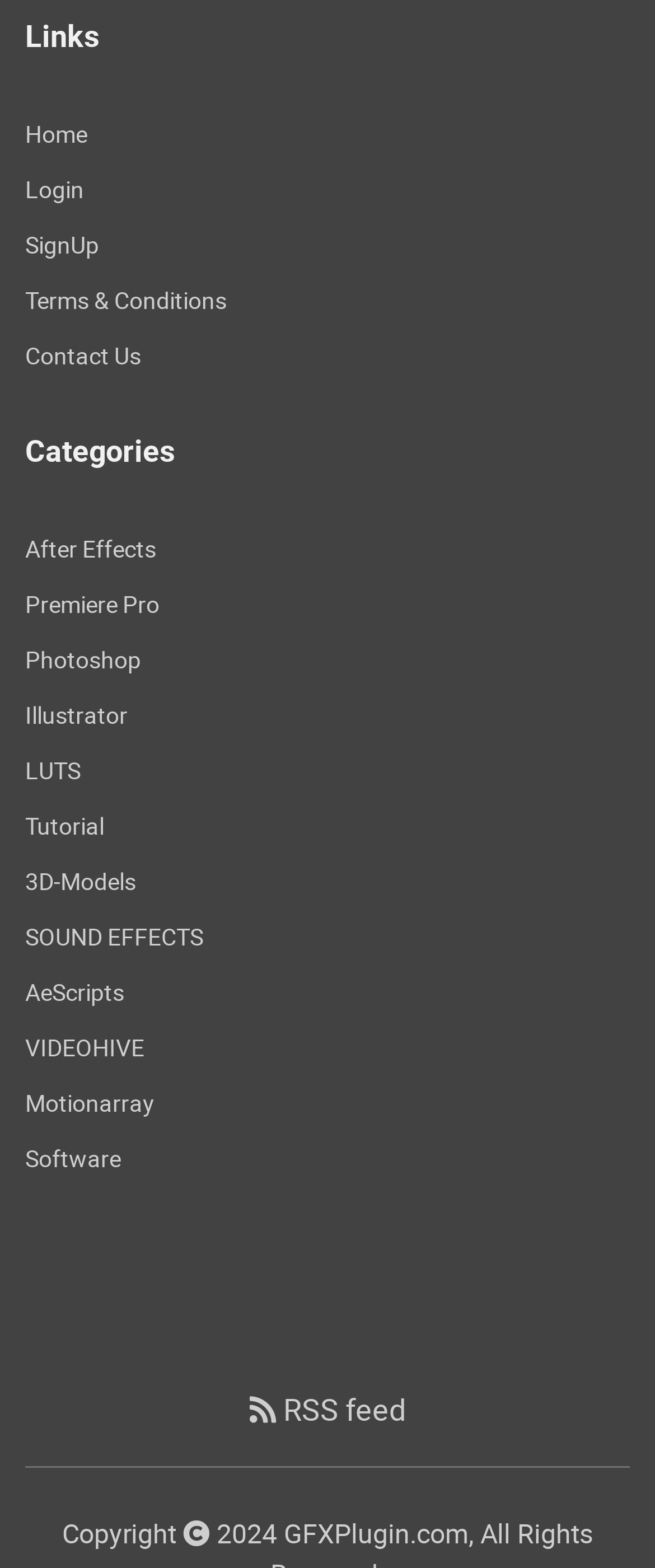Please mark the bounding box coordinates of the area that should be clicked to carry out the instruction: "view After Effects category".

[0.038, 0.339, 0.238, 0.359]